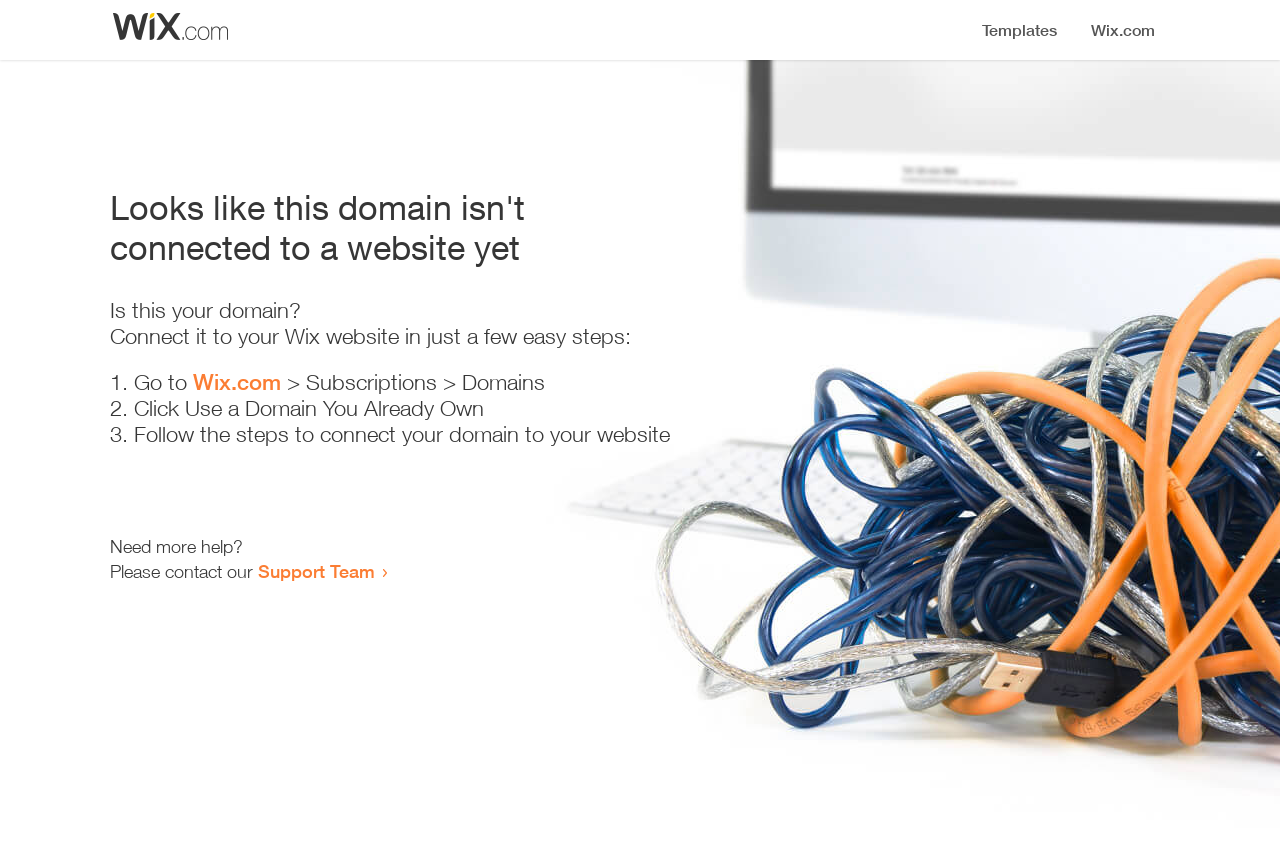Reply to the question below using a single word or brief phrase:
How many steps are required to connect the domain?

3